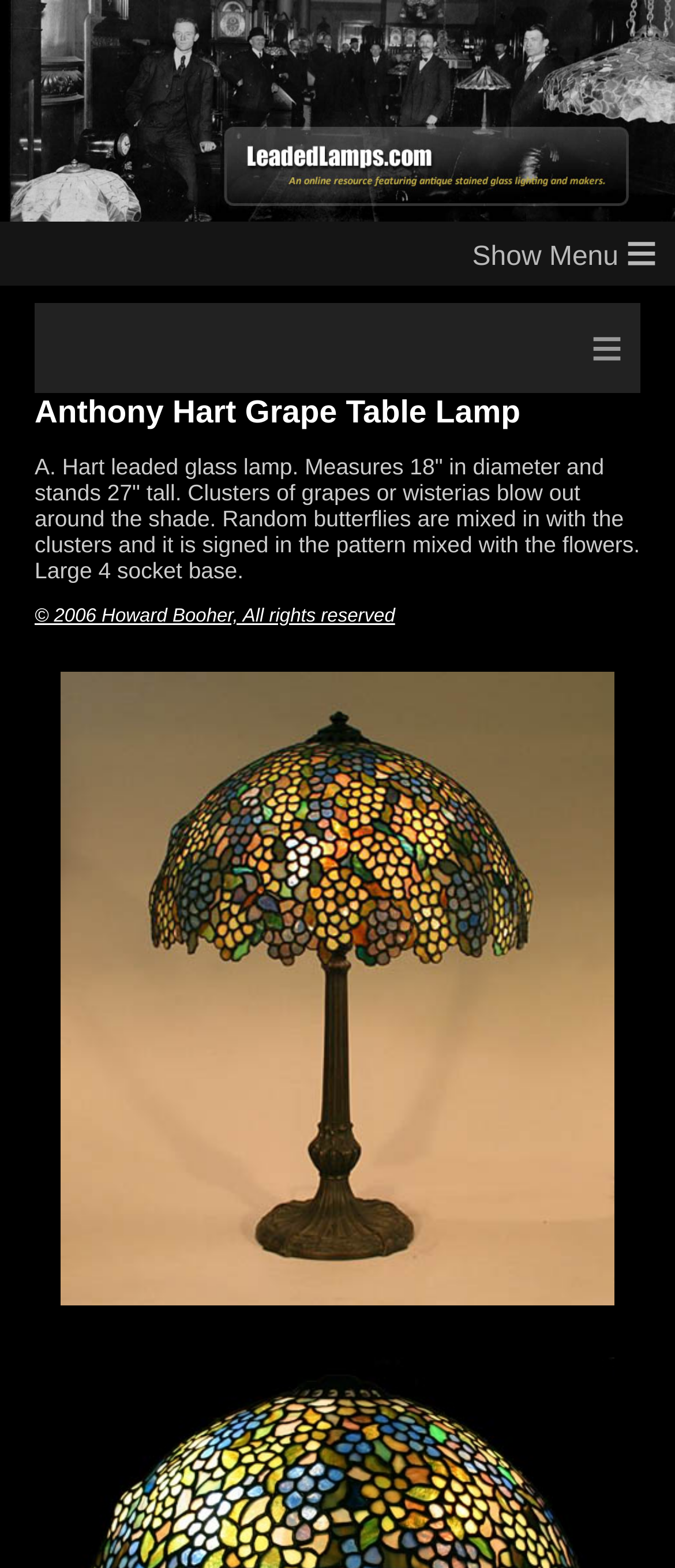Refer to the image and offer a detailed explanation in response to the question: What type of lamp is shown on this webpage?

Based on the webpage content, specifically the heading 'Anthony Hart Grape Table Lamp' and the image description, it is clear that the webpage is showcasing a Grape Table Lamp.